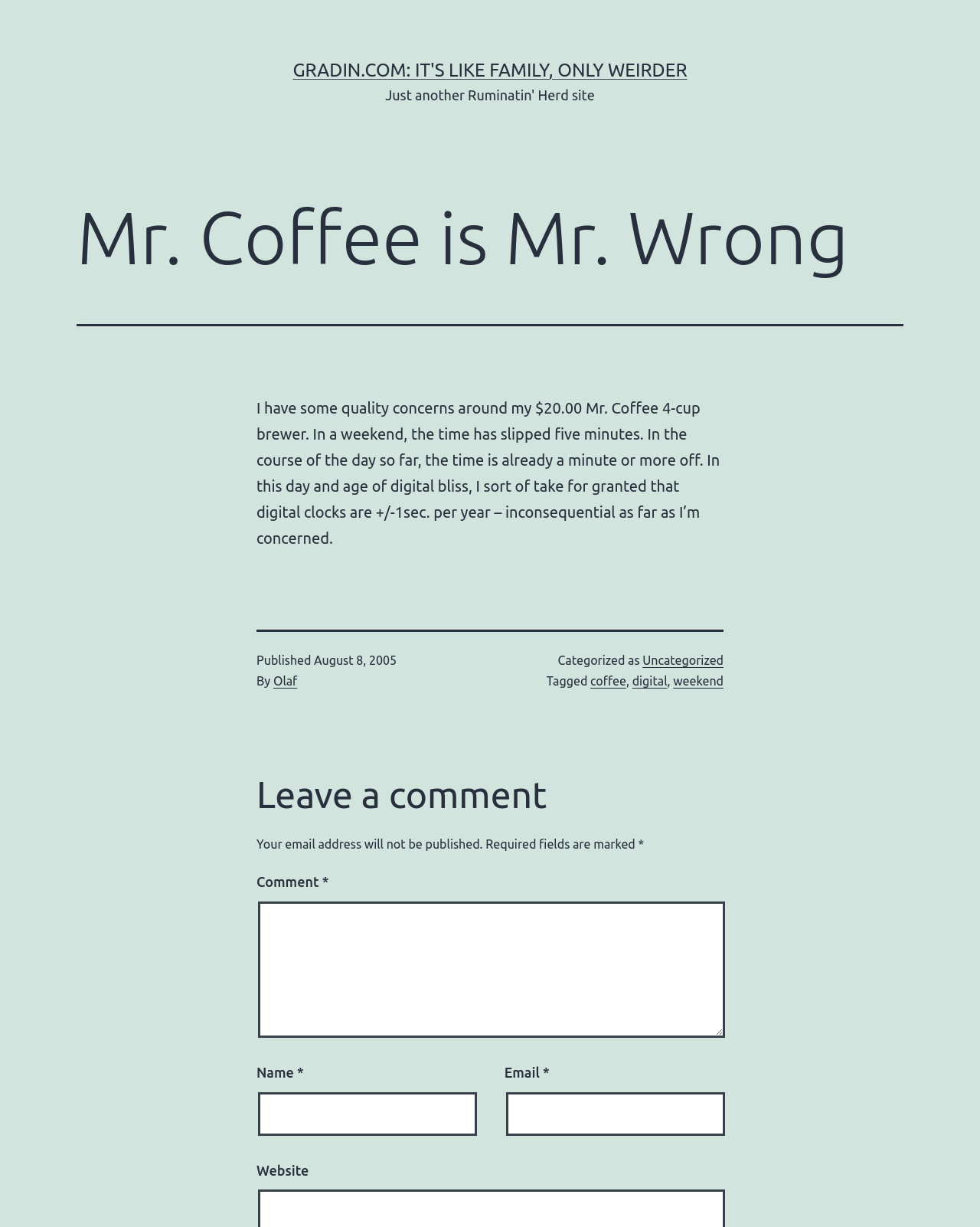Find the bounding box coordinates of the clickable area that will achieve the following instruction: "Click the link to GRADIN.COM".

[0.299, 0.049, 0.701, 0.066]